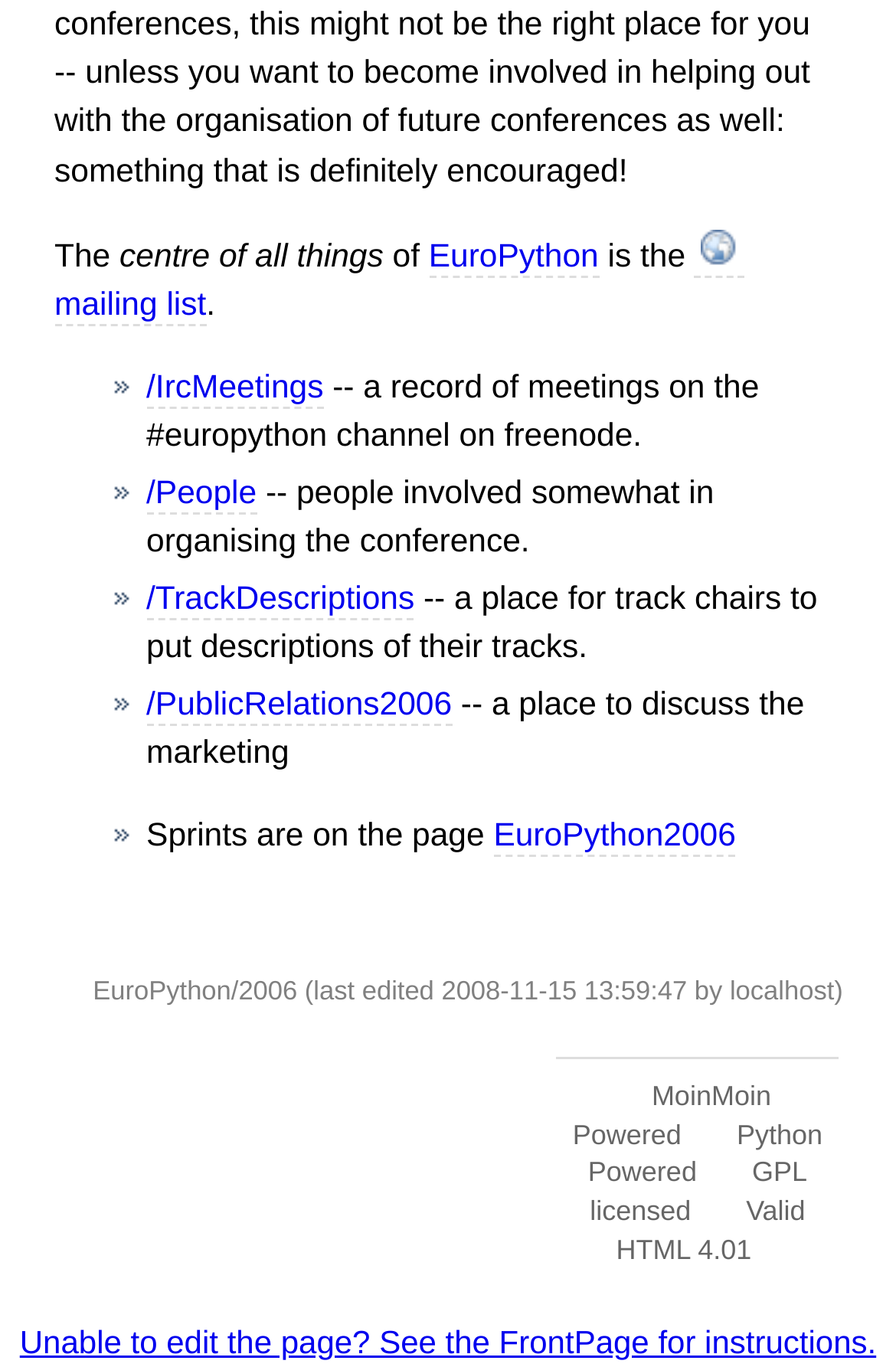Bounding box coordinates should be in the format (top-left x, top-left y, bottom-right x, bottom-right y) and all values should be floating point numbers between 0 and 1. Determine the bounding box coordinate for the UI element described as: MoinMoin Powered

[0.639, 0.79, 0.861, 0.841]